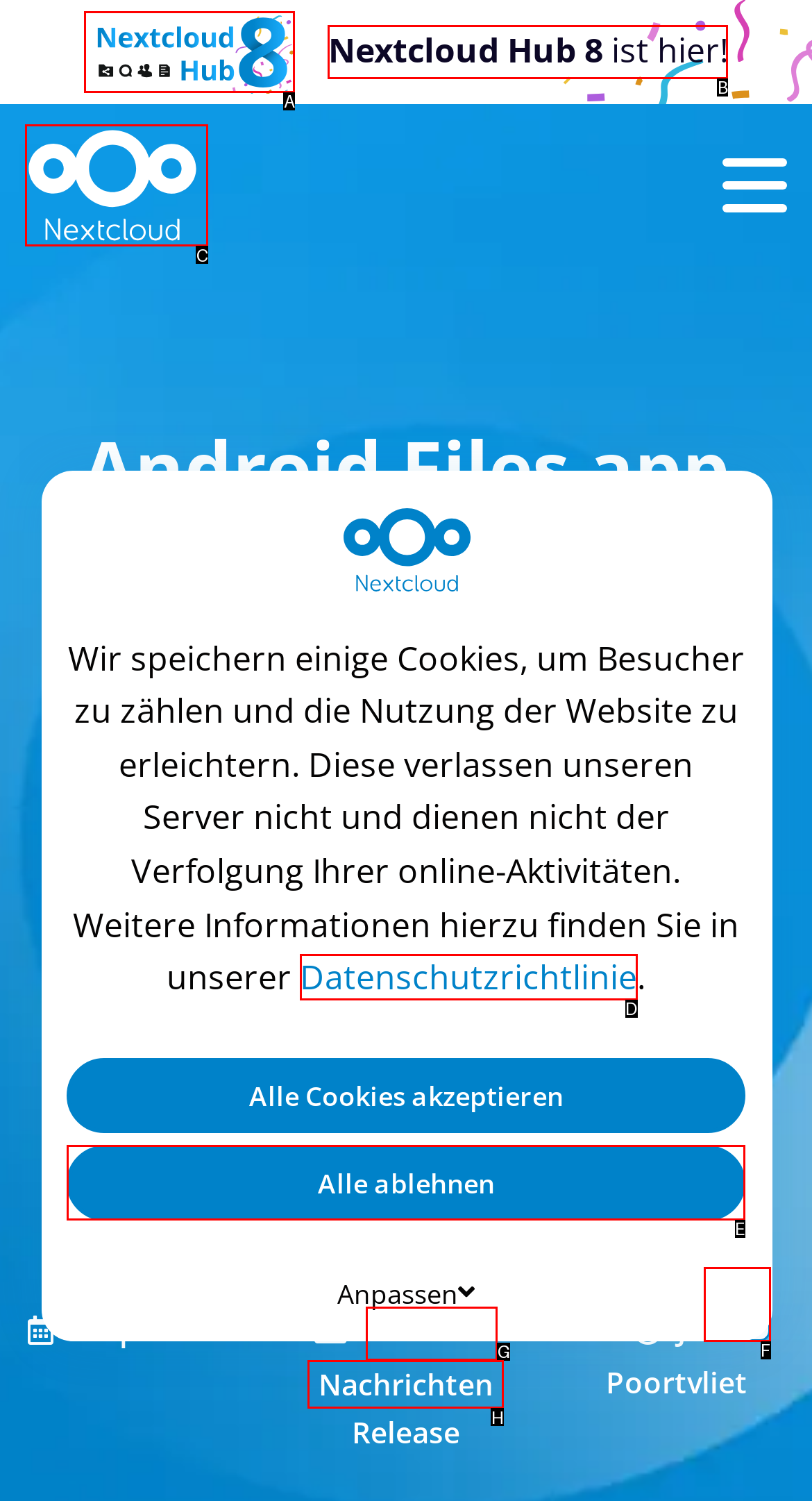From the available options, which lettered element should I click to complete this task: View Nextcloud logo?

C